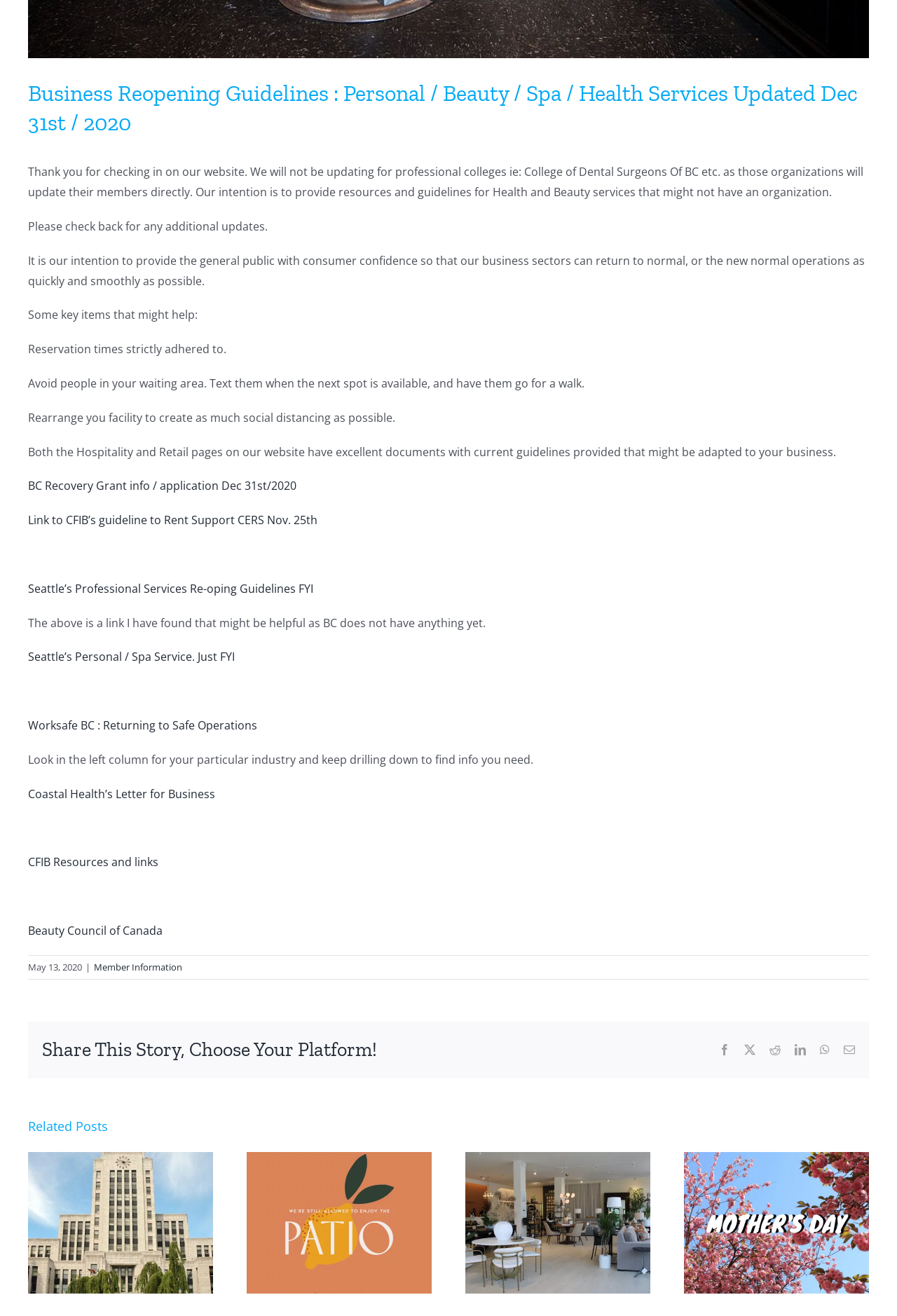Could you find the bounding box coordinates of the clickable area to complete this instruction: "Click the link to BC Recovery Grant info"?

[0.031, 0.363, 0.33, 0.375]